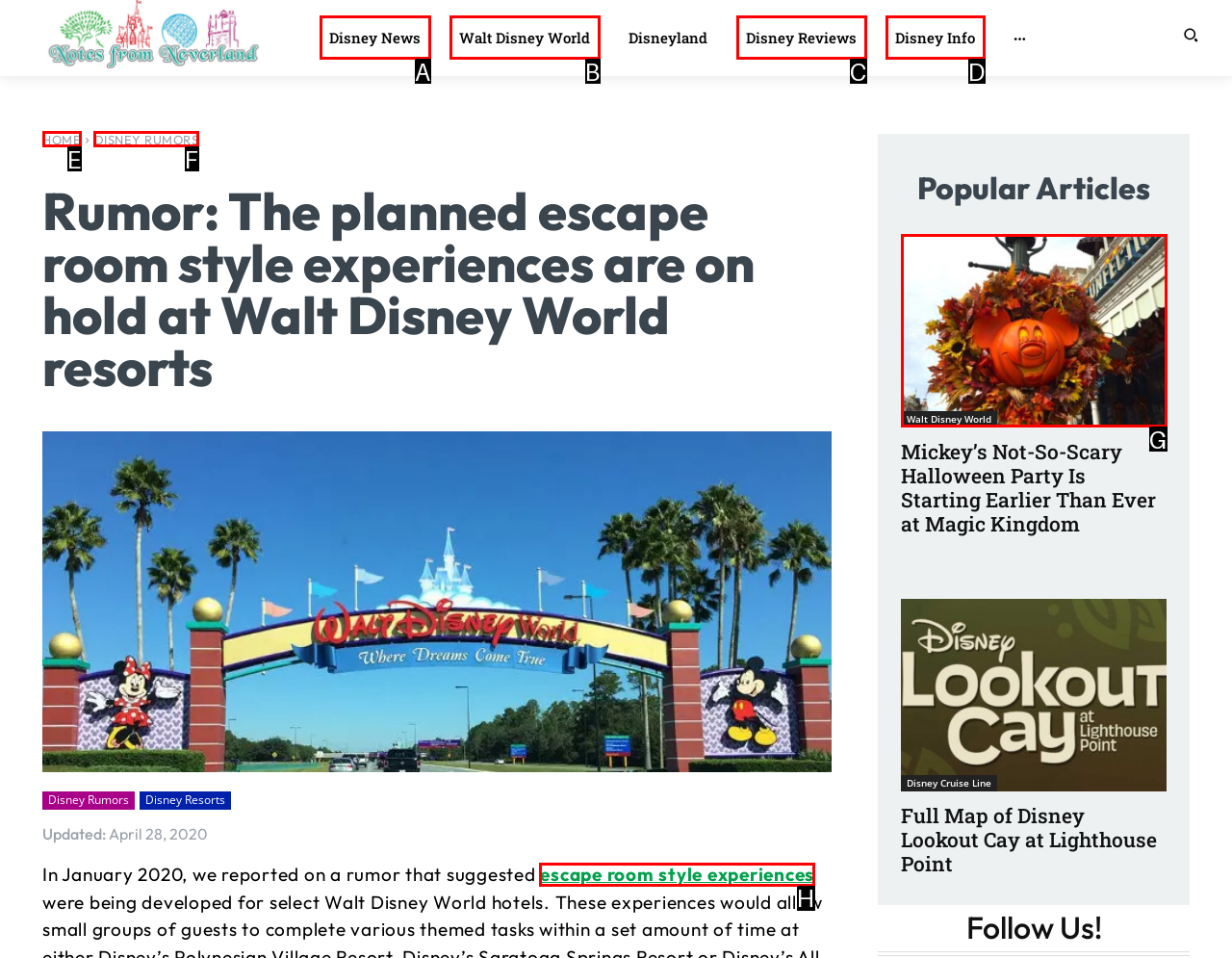Find the appropriate UI element to complete the task: Read about escape room style experiences. Indicate your choice by providing the letter of the element.

H